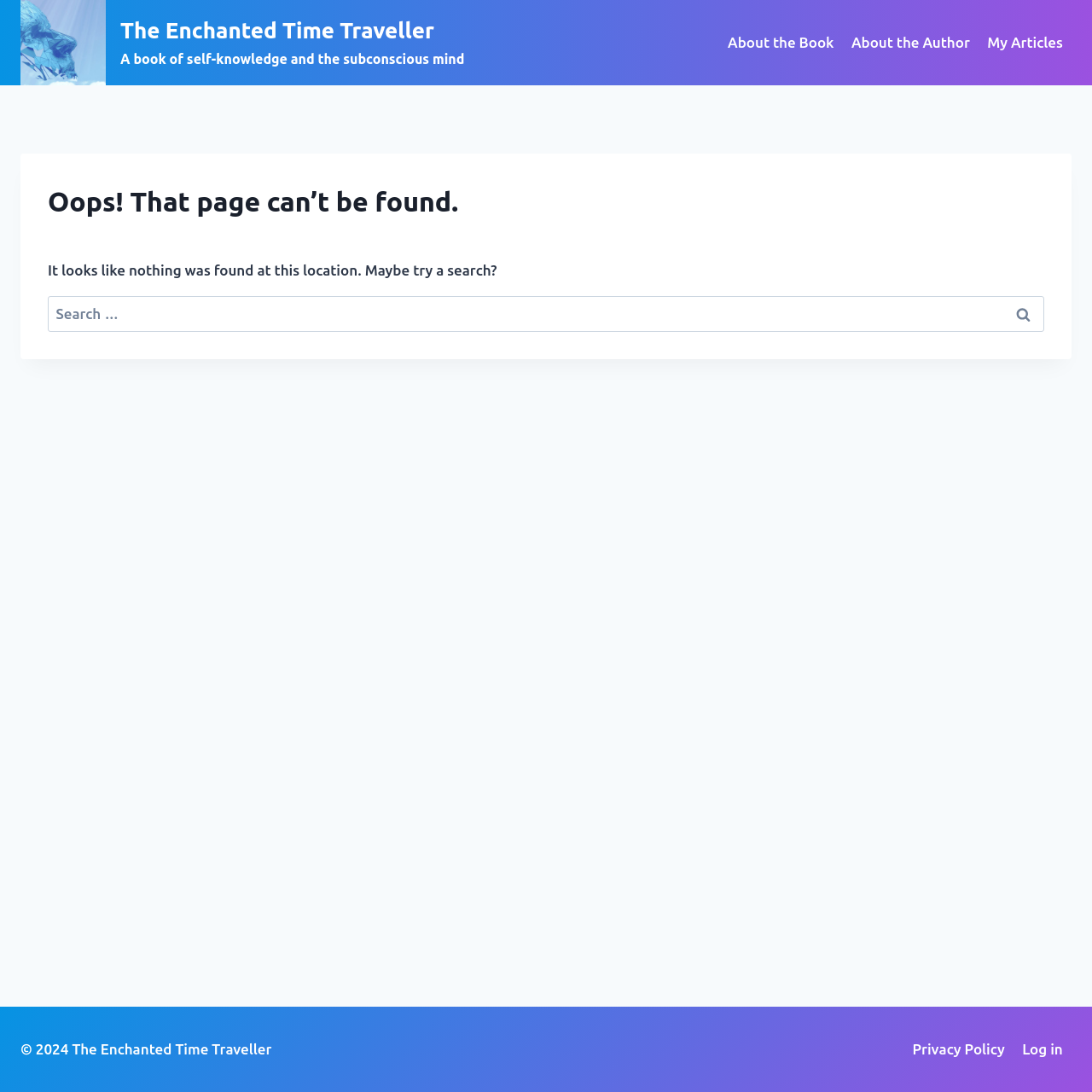What is the name of the book?
Craft a detailed and extensive response to the question.

I found the answer by looking at the link element with the text 'The Enchanted Time Traveller The Enchanted Time Traveller A book of self-knowledge and the subconscious mind' which suggests that 'The Enchanted Time Traveller' is the name of the book.